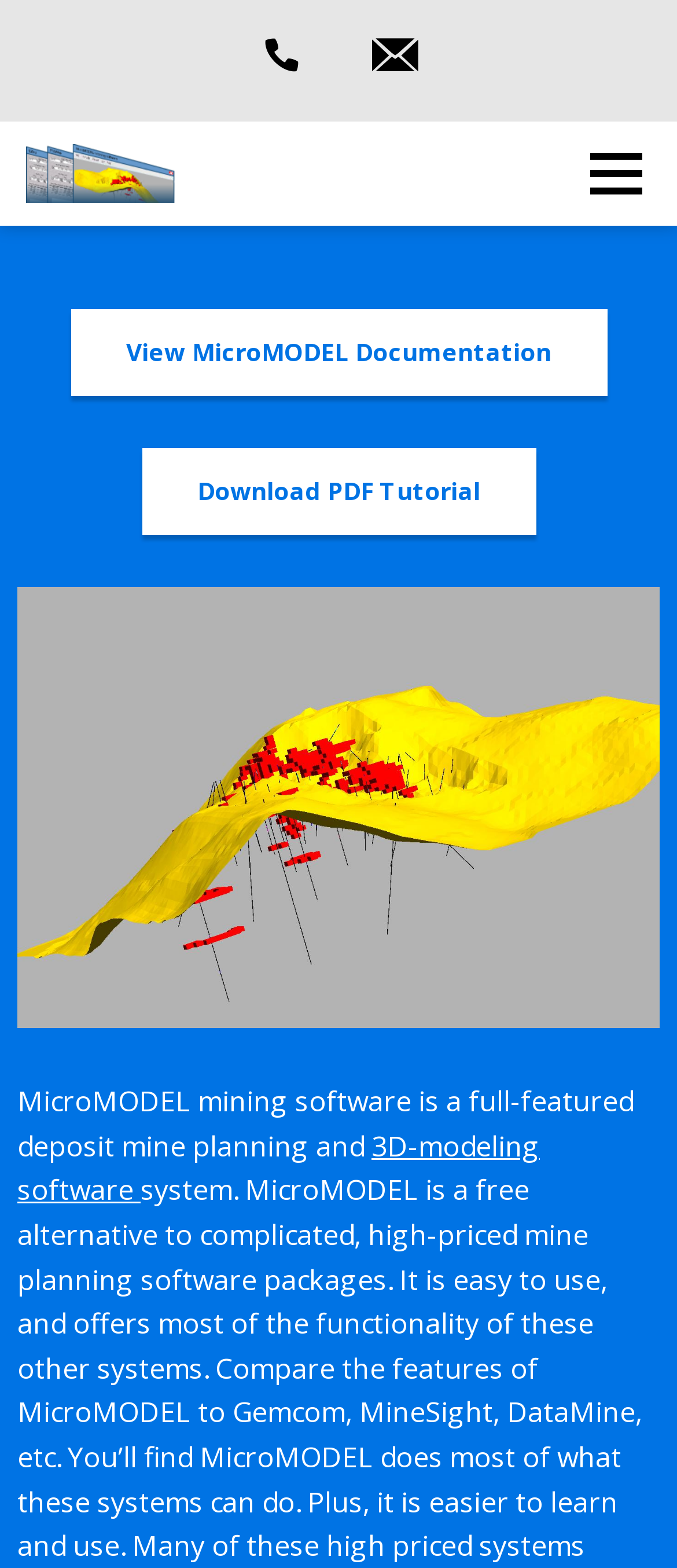Summarize the contents and layout of the webpage in detail.

The webpage is about MicroMODEL, a mining software. At the top left, there is a logo, accompanied by three links: two icons represented by '\ue003' and '\ue002', and a link labeled 'Logo'. On the top right, there is a button to toggle the primary menu. 

Below the top section, there are two links: 'View MicroMODEL Documentation' and 'Download PDF Tutorial', positioned side by side. 

Underneath these links, there is a large image that spans almost the entire width of the page. 

Below the image, there is a paragraph of text that describes MicroMODEL as a full-featured deposit mine planning and 3D-modeling software. The text is followed by a link to '3D-modeling software'.